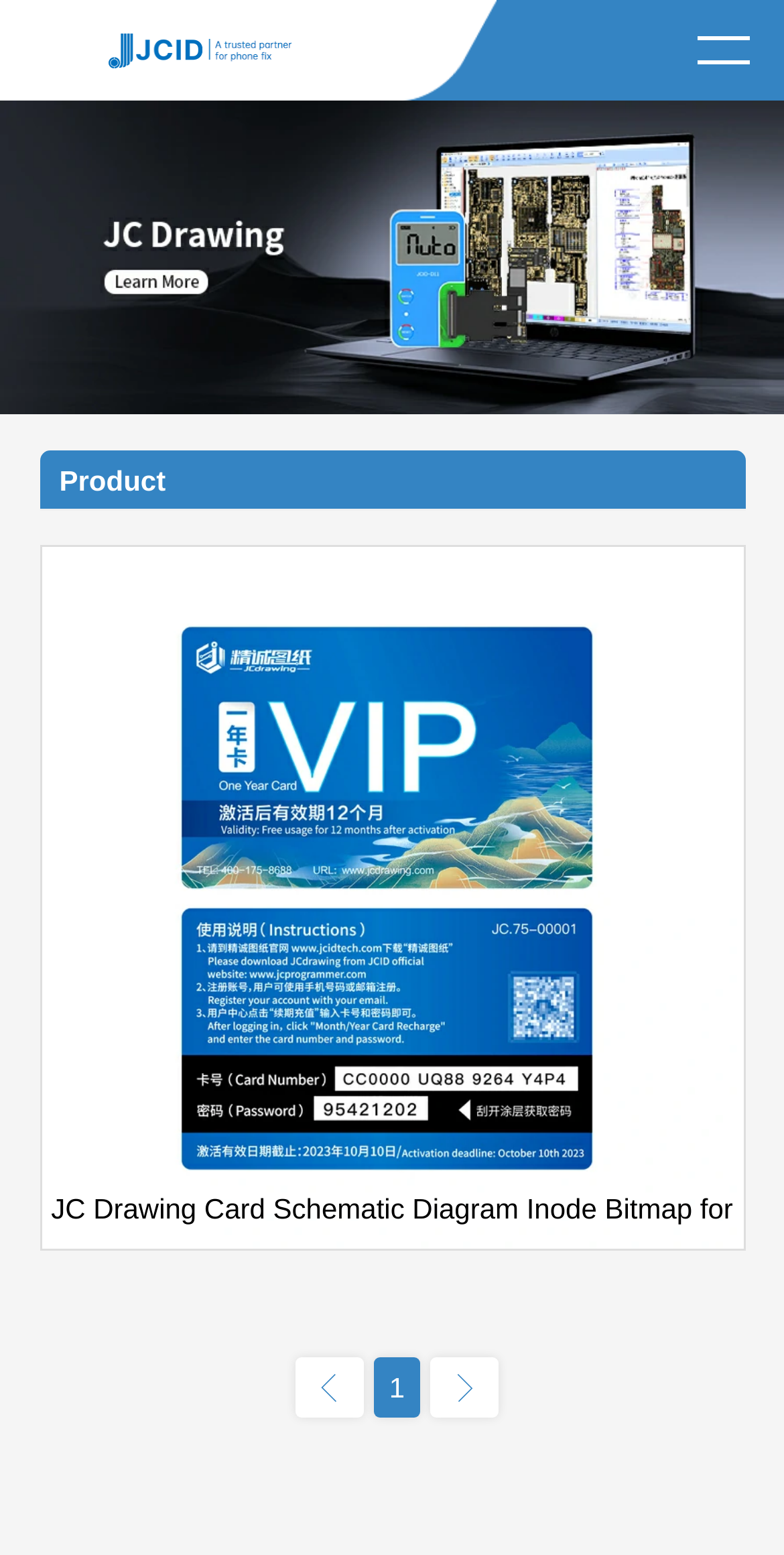Provide a brief response in the form of a single word or phrase:
How many pagination links are there?

3